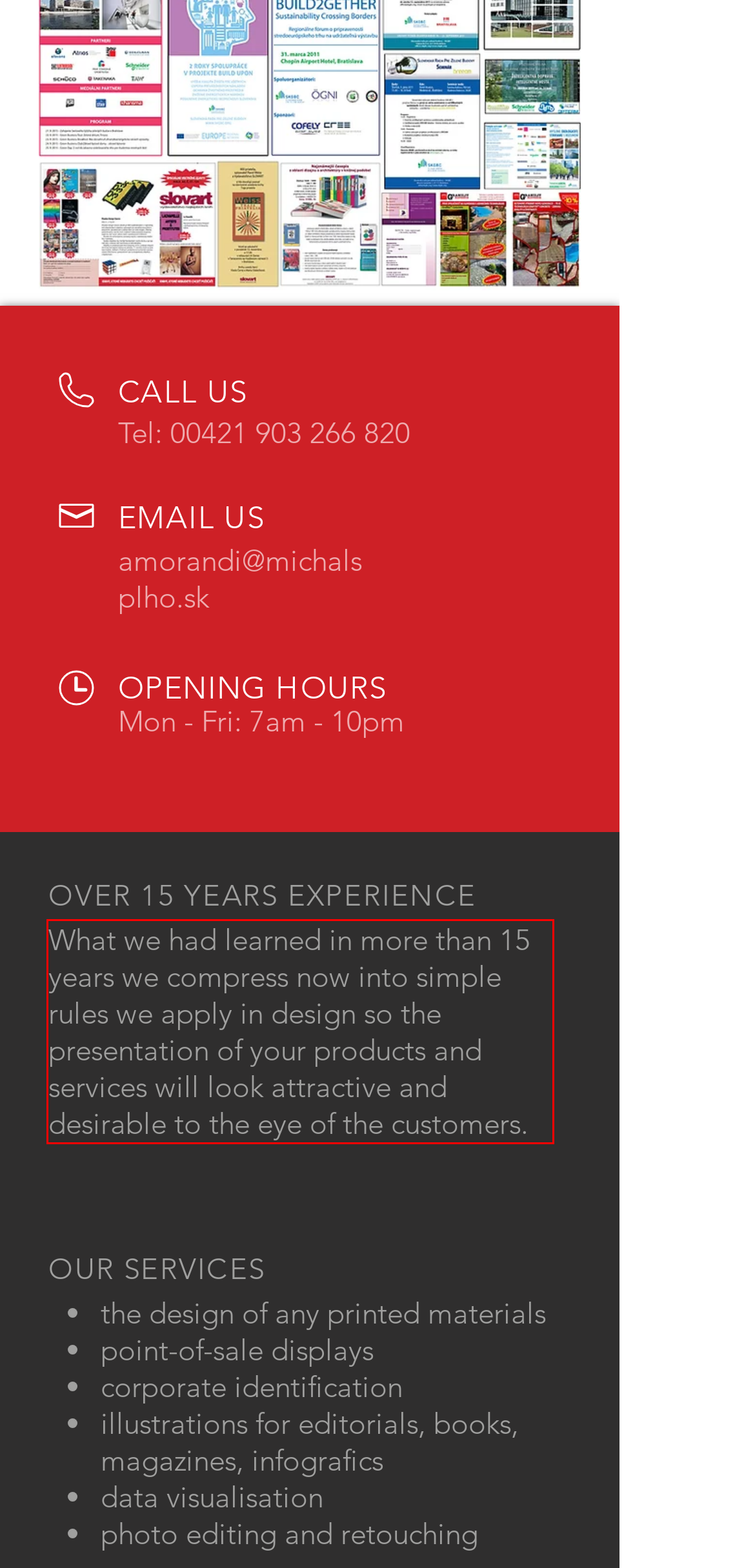Using OCR, extract the text content found within the red bounding box in the given webpage screenshot.

What we had learned in more than 15 years we compress now into simple rules we apply in design so the presentation of your products and services will look attractive and desirable to the eye of the customers.